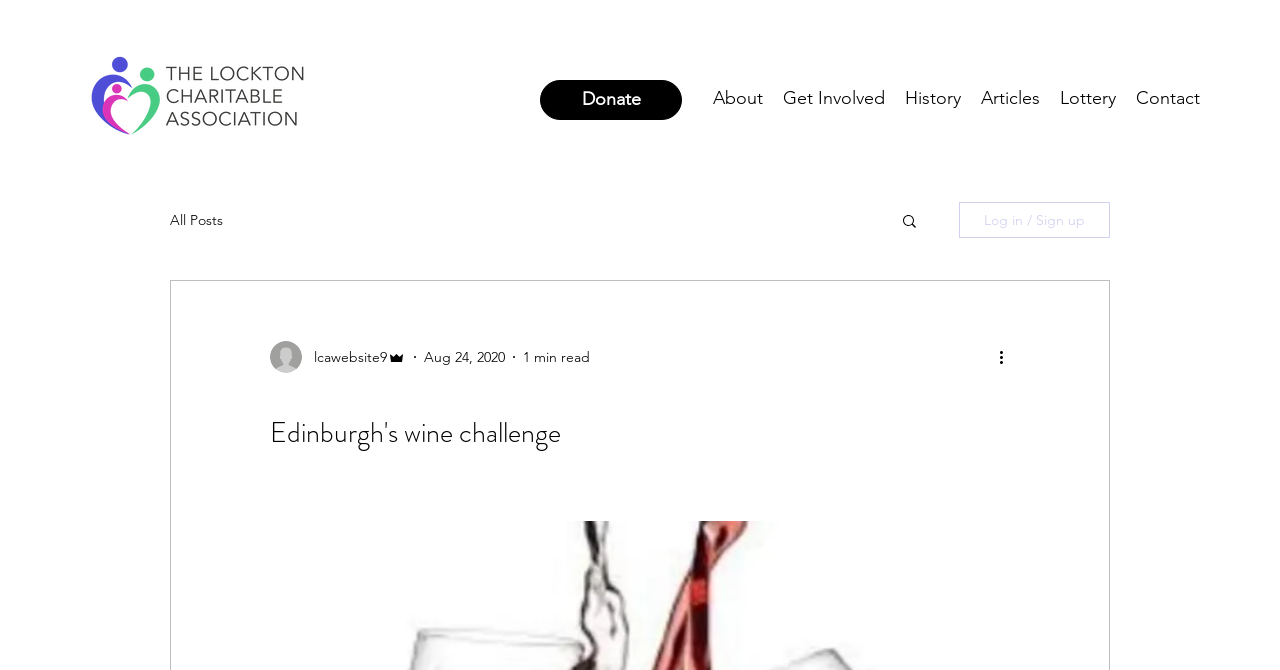Who wrote the article?
Using the screenshot, give a one-word or short phrase answer.

Admin